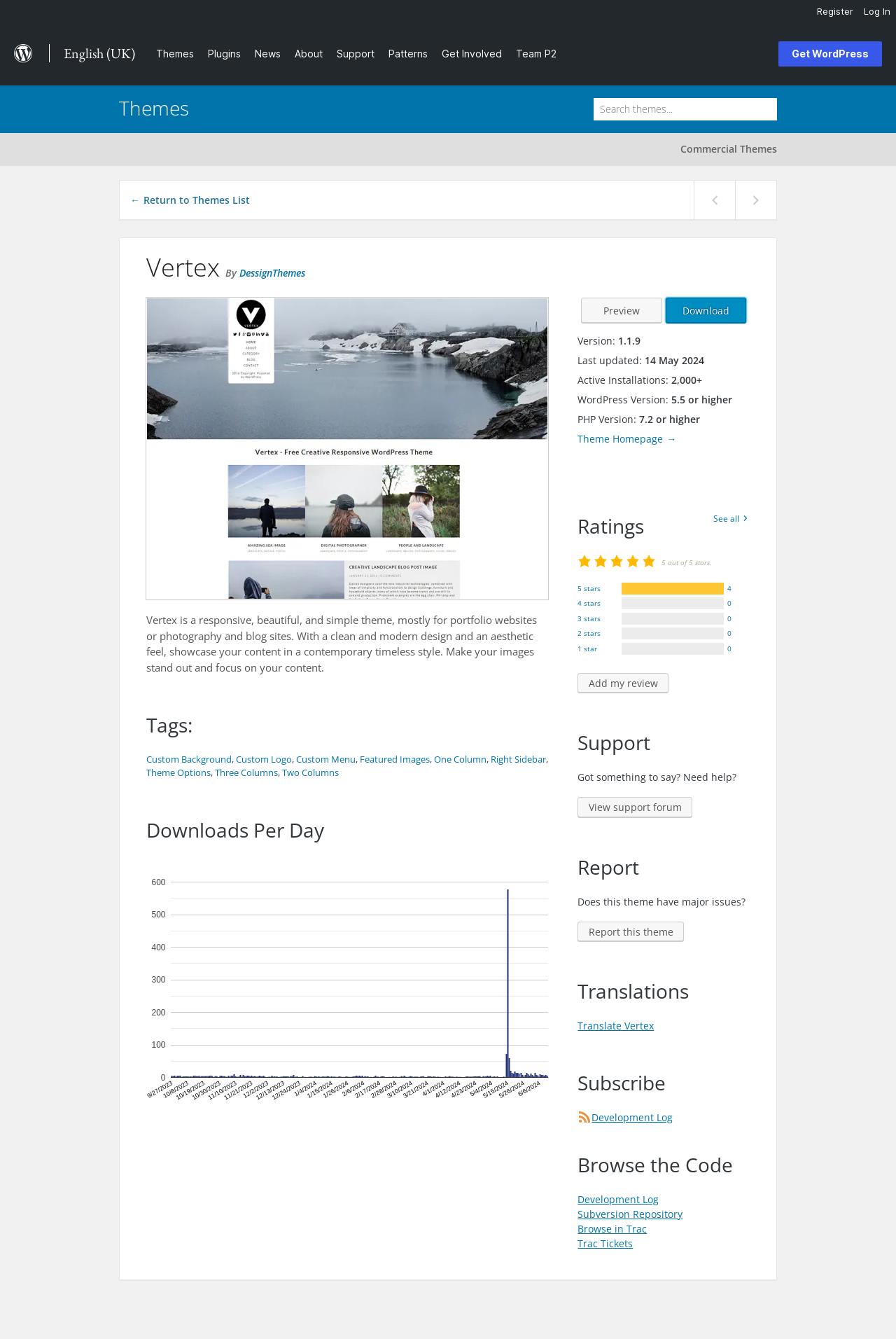Carefully examine the image and provide an in-depth answer to the question: What is the last updated date of the theme?

I found the last updated date of the theme by looking at the static text element with the text 'Last updated: 14 May 2024' which is located below the theme description, indicating that it is the date when the theme was last updated.